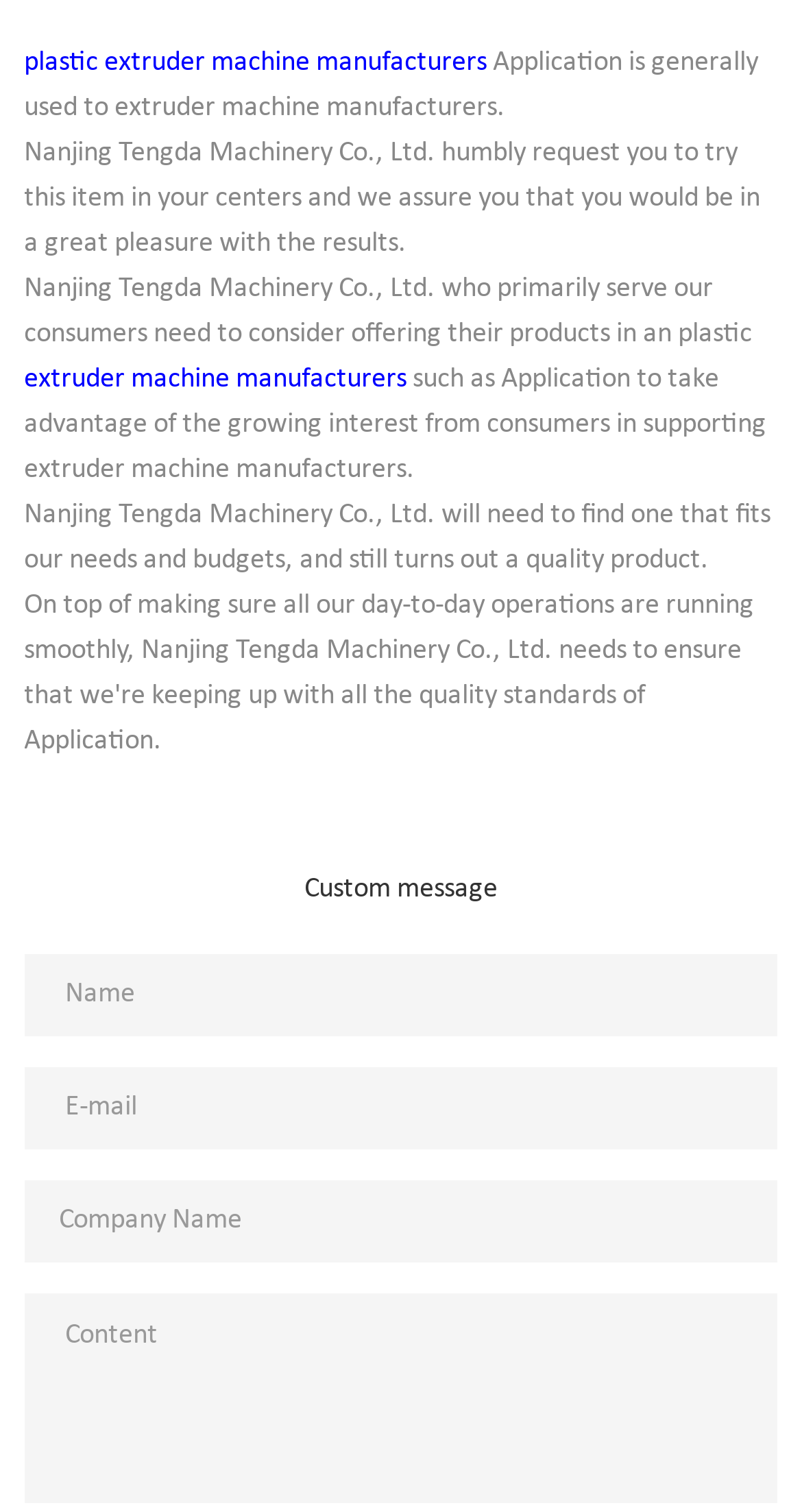What is the custom message on the webpage?
Use the screenshot to answer the question with a single word or phrase.

Custom message